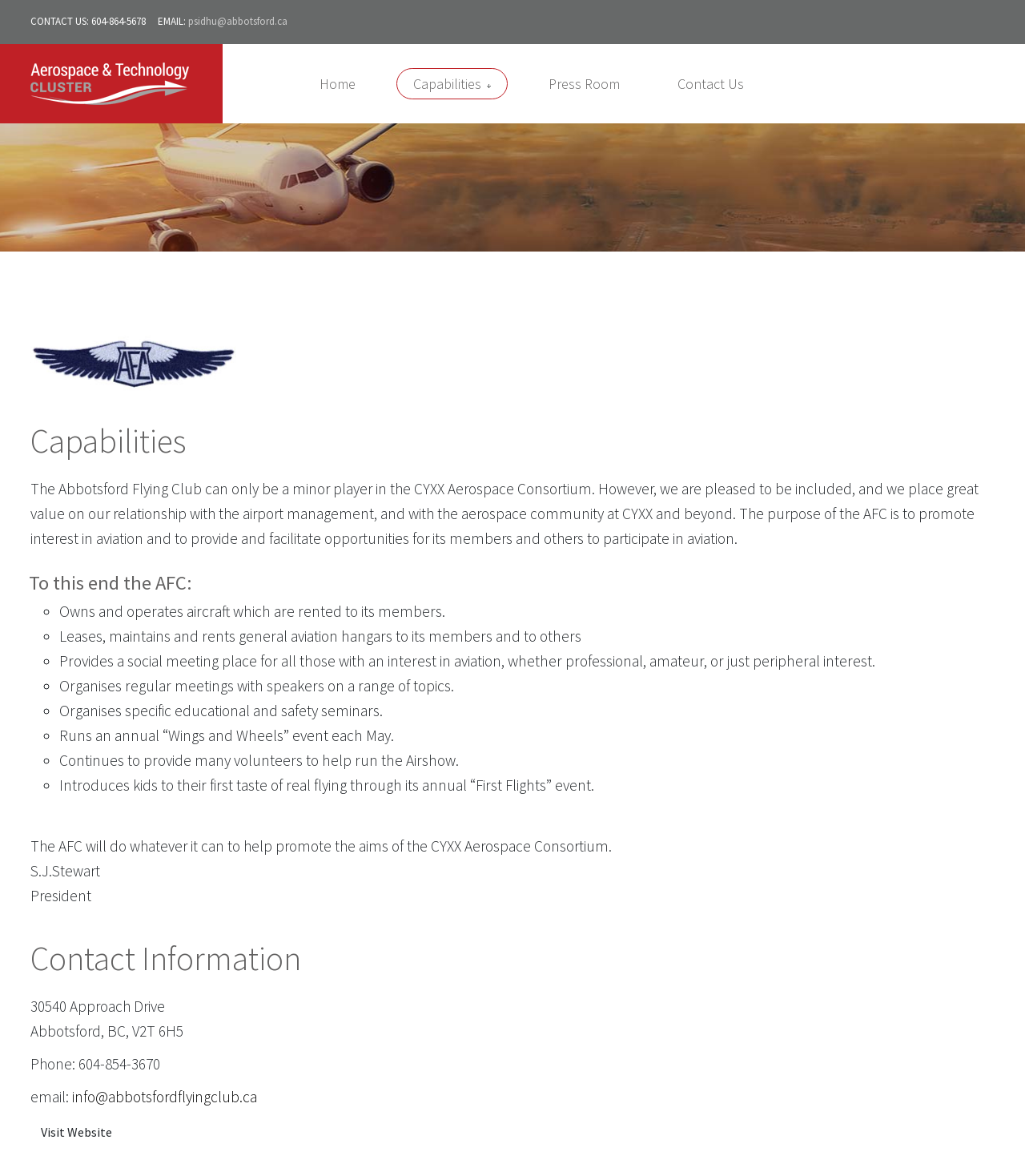Provide a short answer to the following question with just one word or phrase: What is the phone number of the Abbotsford Flying Club?

604-854-3670